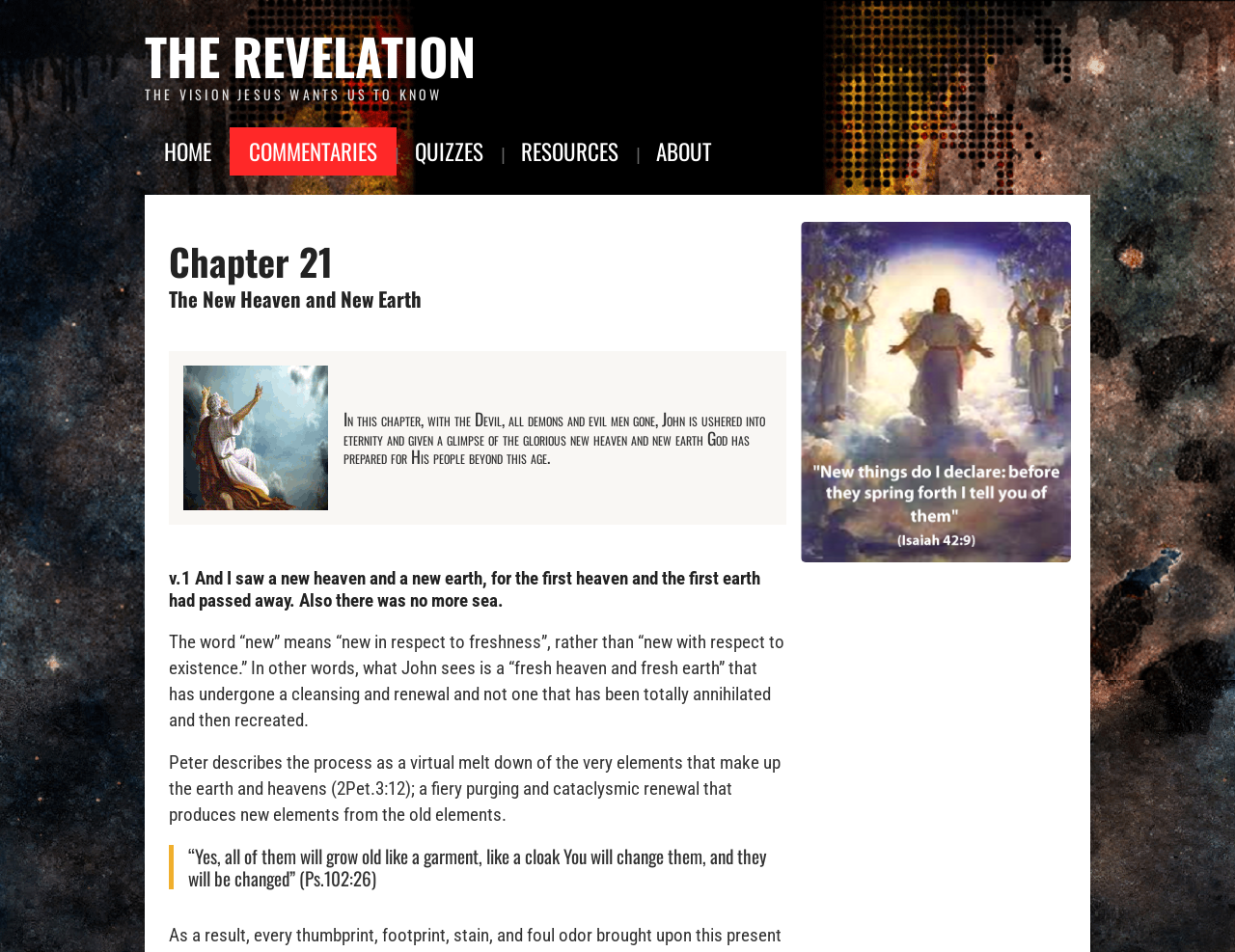Extract the bounding box coordinates for the UI element described by the text: "About". The coordinates should be in the form of [left, top, right, bottom] with values between 0 and 1.

[0.516, 0.134, 0.592, 0.184]